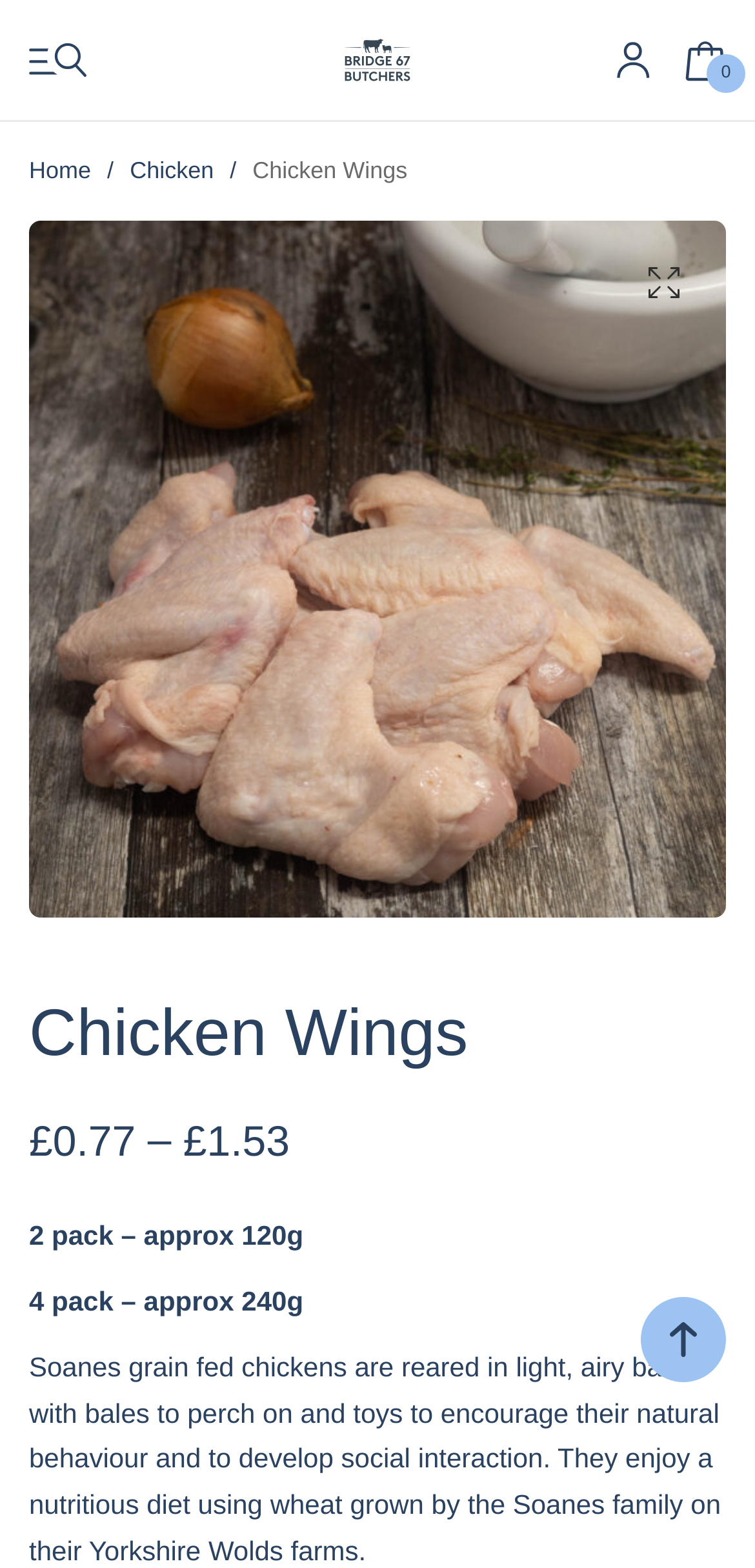Who designed the website?
Please give a detailed and elaborate answer to the question.

The website designer can be found at the bottom of the webpage, where it says 'Website by North Creative'.